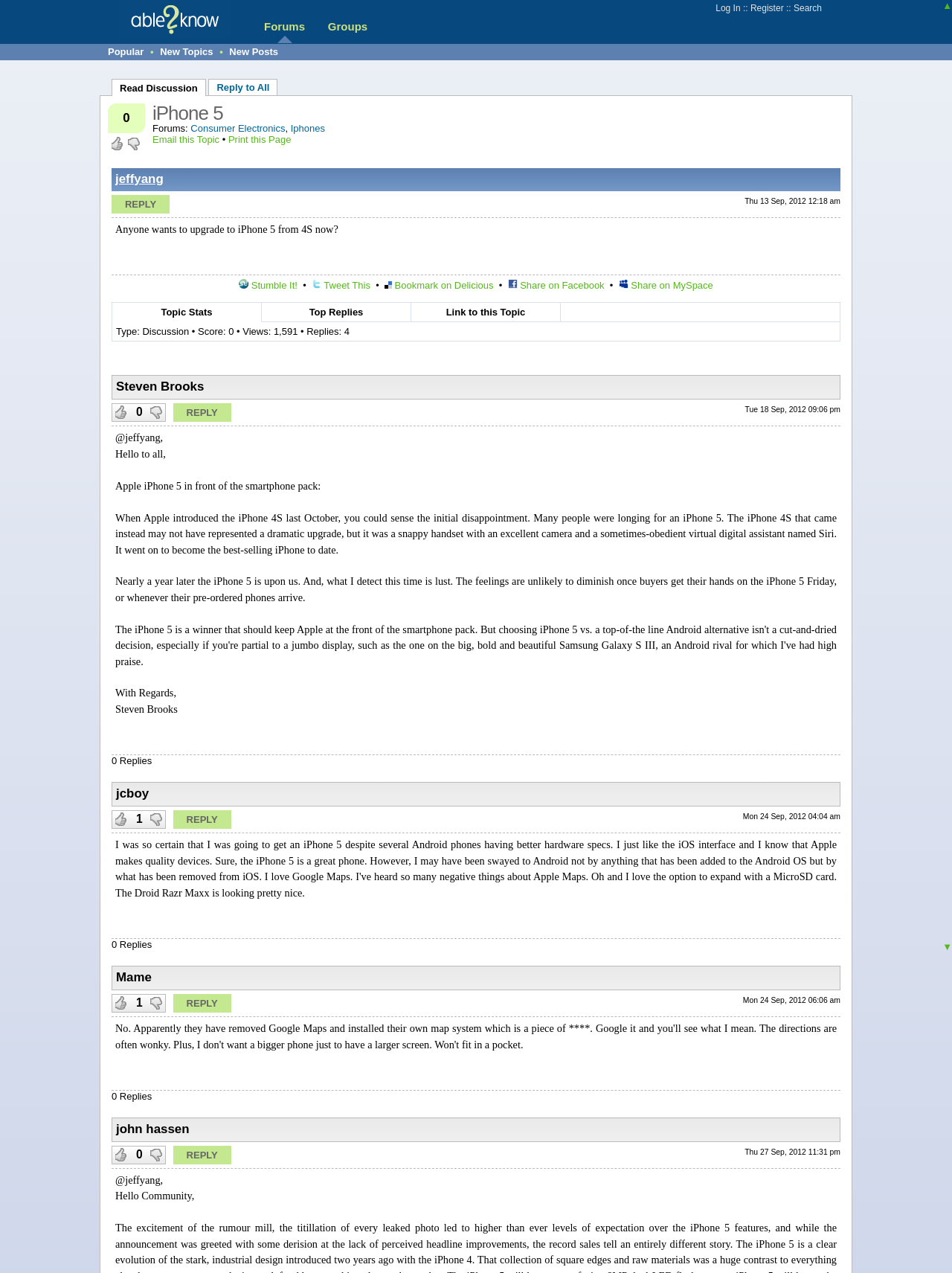Provide the bounding box coordinates, formatted as (top-left x, top-left y, bottom-right x, bottom-right y), with all values being floating point numbers between 0 and 1. Identify the bounding box of the UI element that matches the description: Tweet This

[0.327, 0.22, 0.389, 0.229]